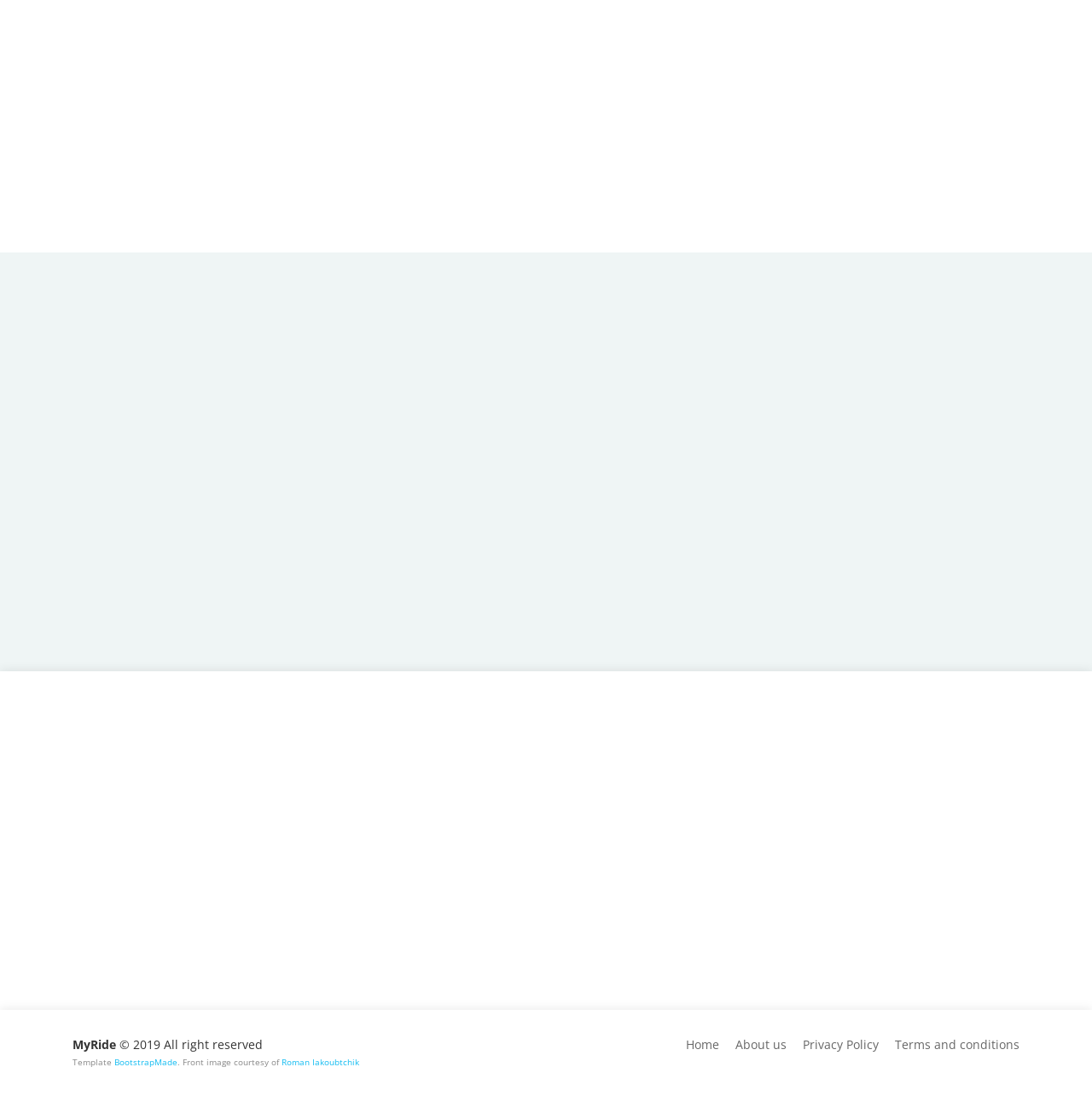Reply to the question with a brief word or phrase: How many links are there in the footer?

6